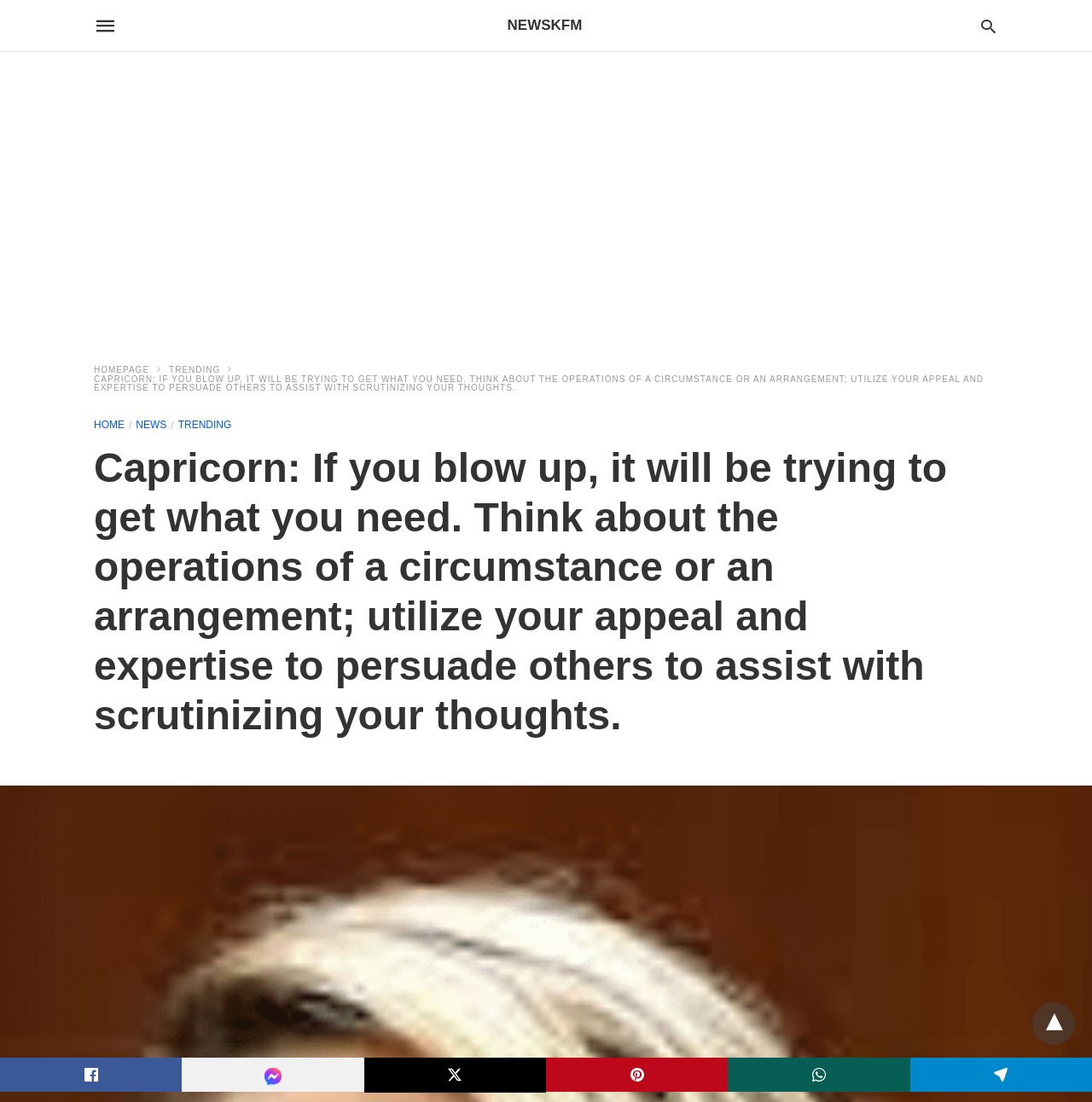Generate a comprehensive description of the contents of the webpage.

This webpage appears to be a horoscope or astrology-related page, specifically focused on Capricorn. At the top, there is a search bar with a placeholder text "Type your query" and a magnifying glass icon. Below the search bar, there is a large advertisement section that takes up most of the top half of the page.

The main content of the page is a heading that reads "Capricorn: If you blow up, it will be trying to get what you need. Think about the operations of a circumstance or an arrangement; utilize your appeal and expertise to persuade others to assist with scrutinizing your thoughts." This heading is followed by a static text block that repeats the same message.

On the top-left side of the page, there are navigation links to "HOMEPAGE", "TRENDING", "HOME", "NEWS", and "TRENDING" again. These links are arranged horizontally and are positioned above the main content.

At the bottom of the page, there are social media sharing links, including Facebook, Twitter, and others, accompanied by their respective icons. There is also a button with a "▾" symbol, which may be a dropdown menu or a toggle button.

Finally, there is an alert box at the very bottom of the page with a button labeled "X" to close it. The alert box appears to be displaying some kind of notification or update.